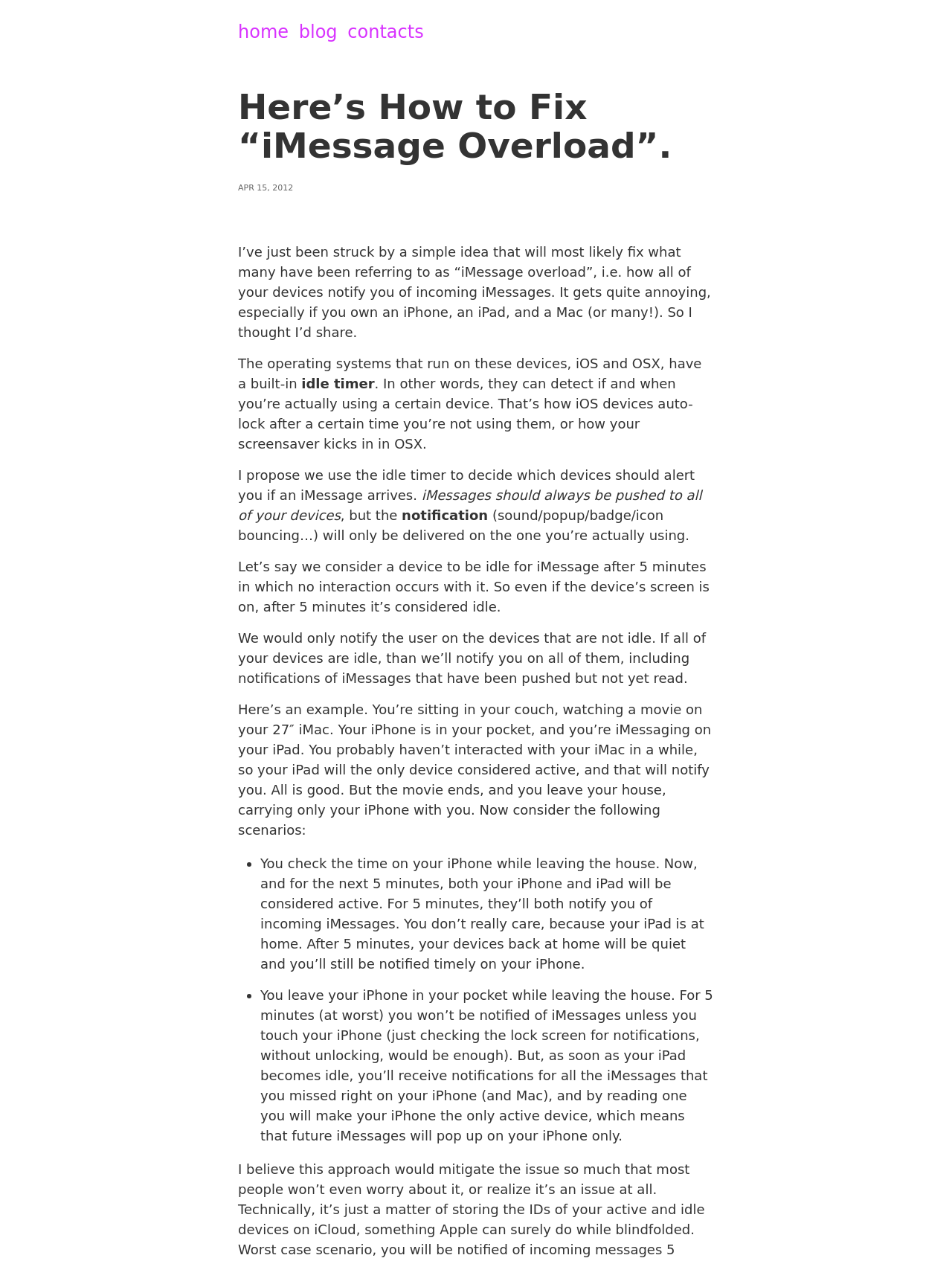What is the proposed solution?
Please answer the question as detailed as possible based on the image.

The webpage suggests using the idle timer feature in iOS and OSX to determine which devices should receive notifications when an iMessage is received, so that only the device being actively used will receive the notification.